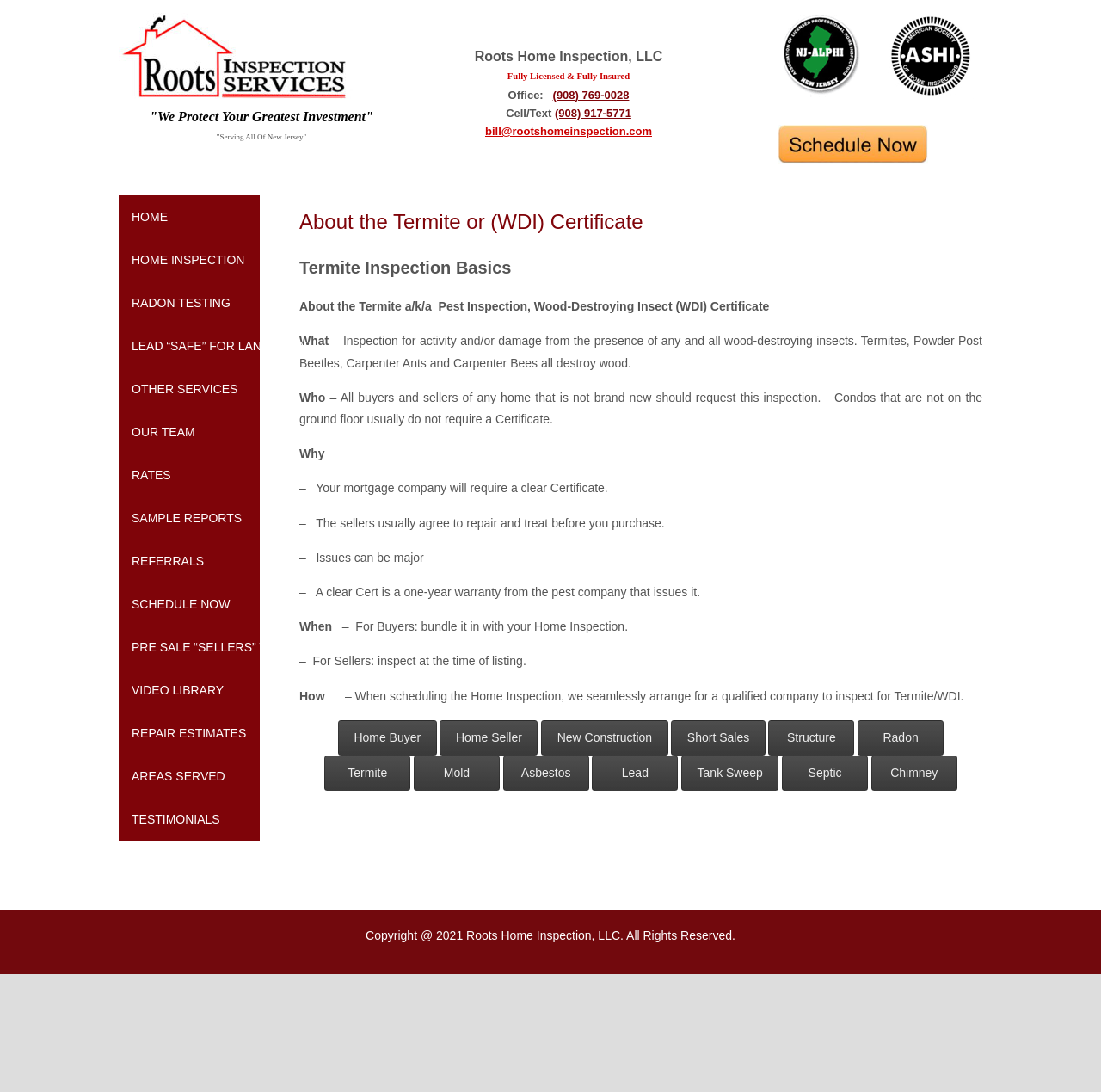Could you specify the bounding box coordinates for the clickable section to complete the following instruction: "Click the 'HOME' link"?

[0.108, 0.179, 0.236, 0.218]